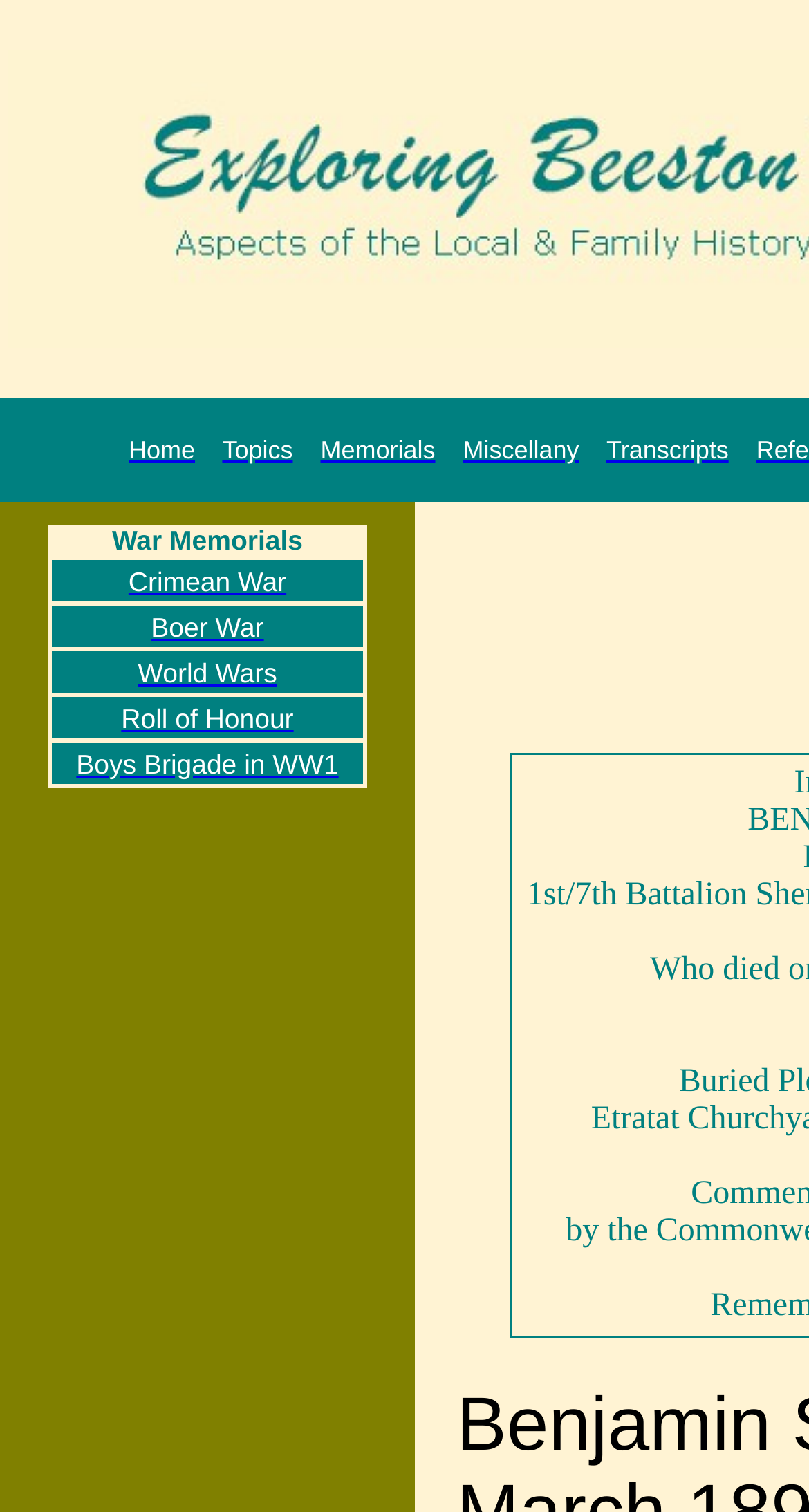Describe all visible elements and their arrangement on the webpage.

This webpage is dedicated to the Roll of Honour for World War 1, specifically for Benjamin Smith. At the top, there is a navigation menu with six links: "Home", "Topics", "Memorials", "Miscellany", and "Transcripts". 

Below the navigation menu, there is a table with a single row and a single cell containing a list of war-related topics, including "War Memorials", "Crimean War", "Boer War", "World Wars", "Roll of Honour", and "Boys Brigade in WW1". Each of these topics is a link. The list is organized into a table with multiple rows, where each row contains a single topic. The topics are stacked vertically, with "War Memorials" at the top and "Boys Brigade in WW1" at the bottom.